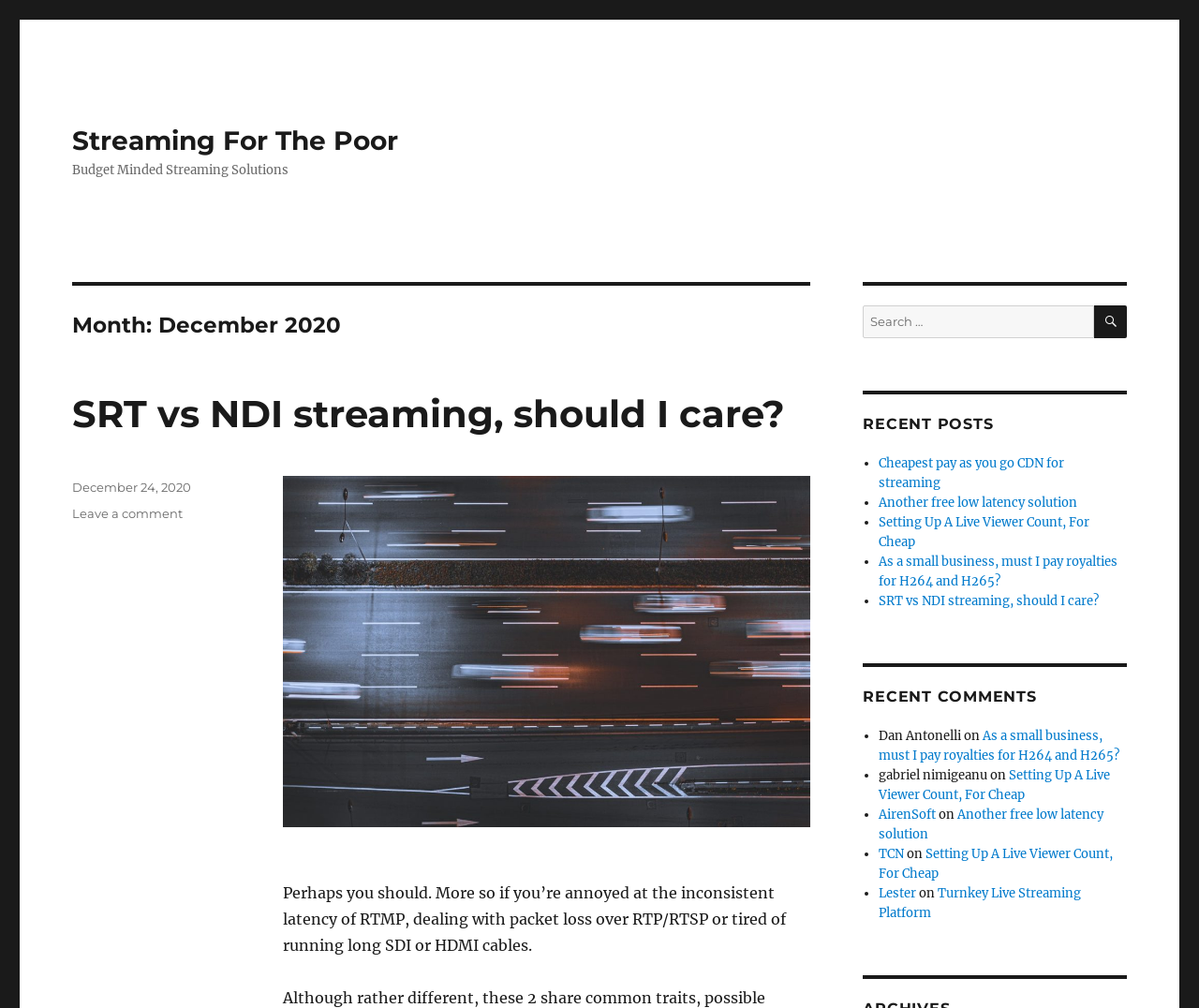Answer the following query concisely with a single word or phrase:
What is the title of the first post?

SRT vs NDI streaming, should I care?